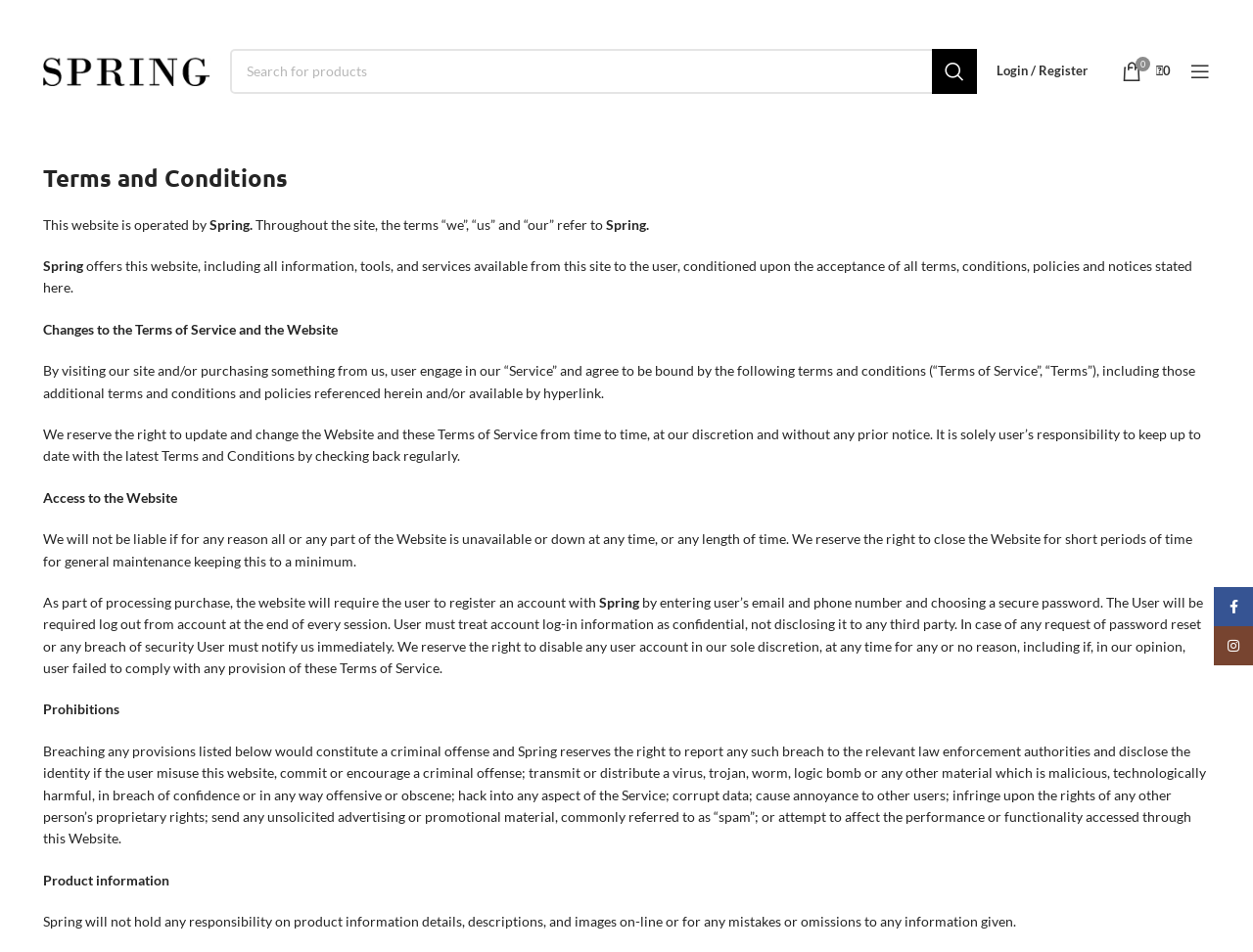Kindly determine the bounding box coordinates for the clickable area to achieve the given instruction: "Log in or register".

[0.788, 0.054, 0.876, 0.095]